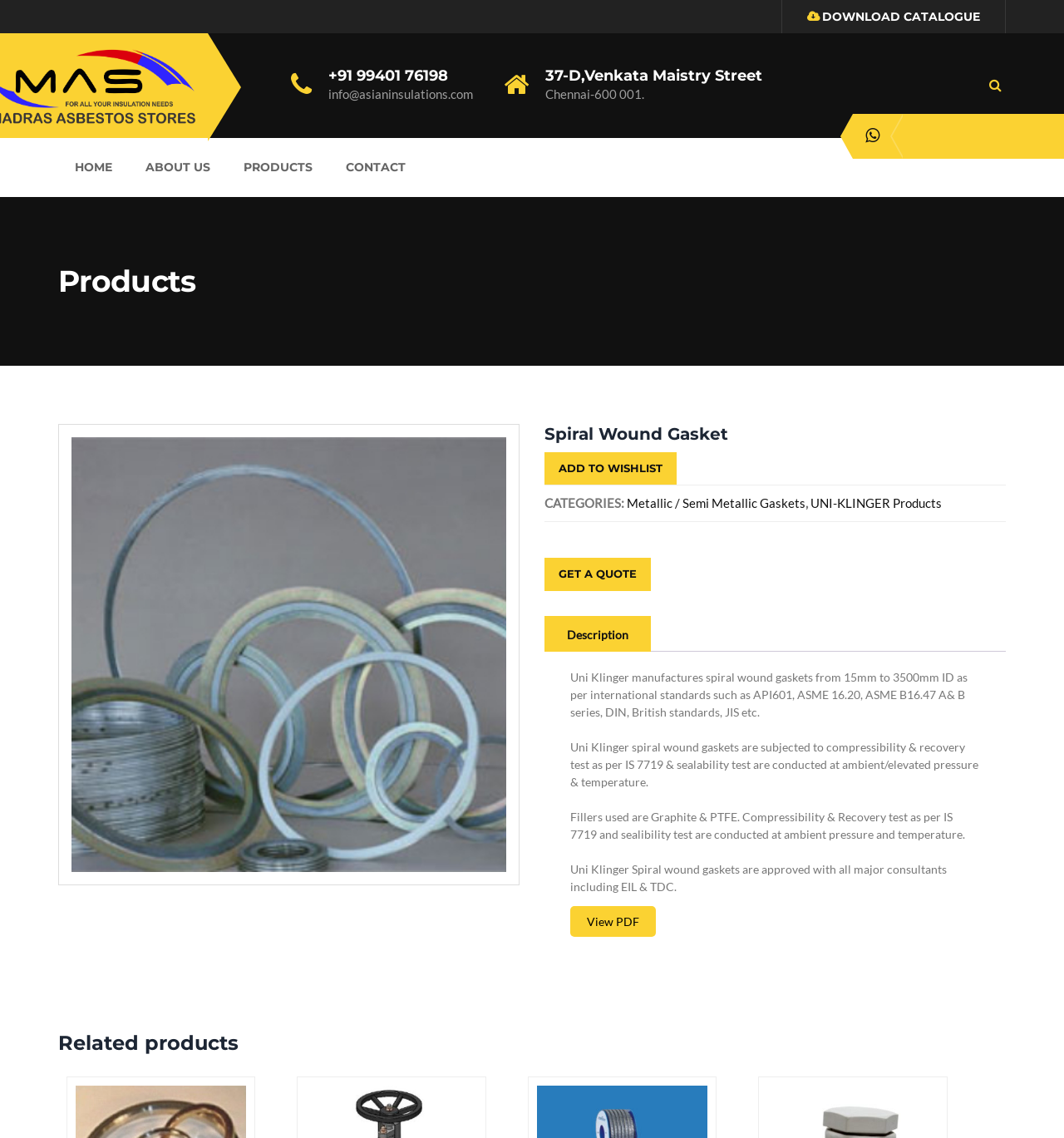What is the ID range of Spiral Wound Gaskets manufactured by Uni Klinger?
Please look at the screenshot and answer in one word or a short phrase.

15mm to 3500mm